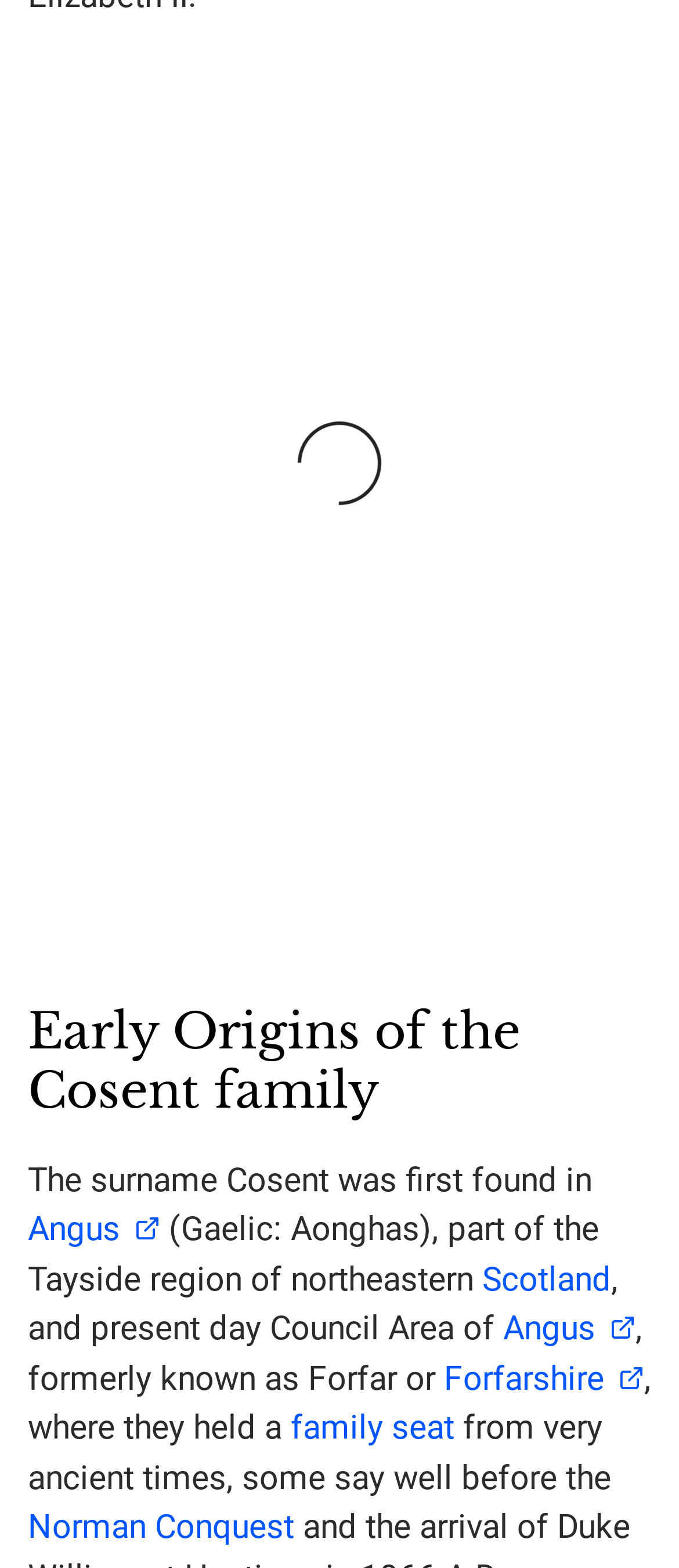Please find the bounding box for the UI element described by: "Gold & Diamond Buying".

None